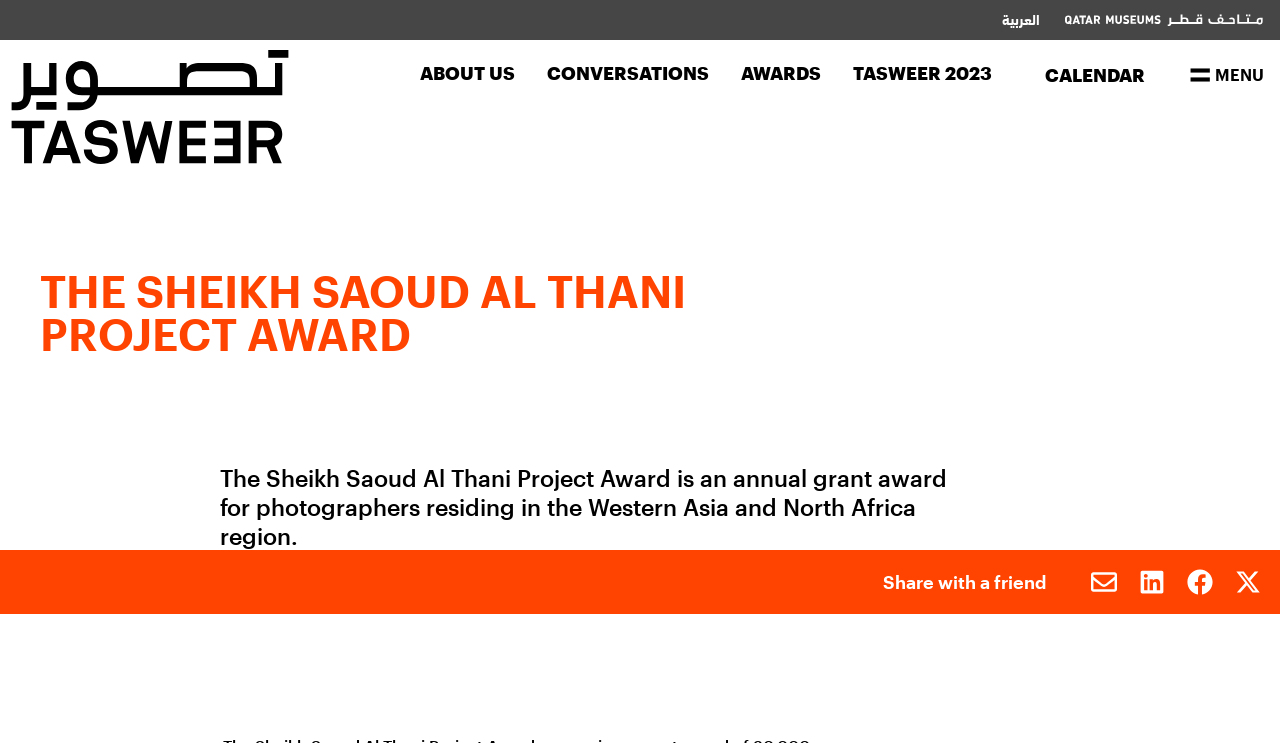How many social media platforms can you share the award on?
Please utilize the information in the image to give a detailed response to the question.

I counted the number of link elements with social media platform names, which are 'Share via E-mail', 'Share on LinkedIn', 'Share on Facebook', and 'Share on Twitter'.